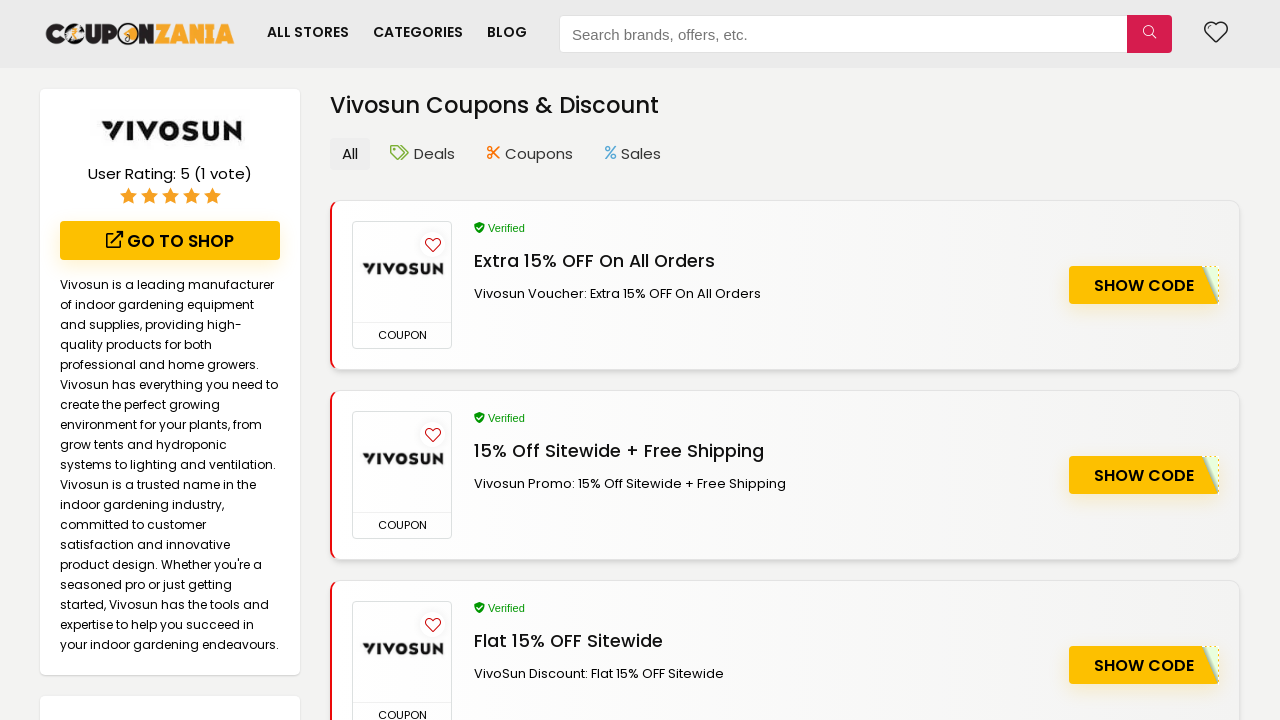Explain the contents of the webpage comprehensively.

This webpage is about Vivosun coupons and discount codes, offering a wide range of high-quality indoor gardening equipment for both professional and home growers. 

At the top left, there is a link to "CouponZania" accompanied by an image. Next to it, there are three links: "ALL STORES", "CATEGORIES", and "BLOG". A search bar is located on the right side, with a text box and a search button. 

On the top right, there is a link to "Wishlist". Below the search bar, there is a heading "Vivosun Coupons & Discount" with an image of "Vivosun" on the left. The user rating is displayed, showing 5 out of 5 stars with the number of votes. 

A prominent call-to-action button "GO TO SHOP" is located below the user rating, with three options: "Deals", "Coupons", and "Sales". 

The main content of the webpage is a list of coupons and discounts, each with an image, a heading, and a description. There are three coupons: "Vivosun Voucher: Extra 15% OFF On All Orders", "Vivosun Promo: 15% Off Sitewide + Free Shipping", and "VivoSun Discount: Flat 15% OFF Sitewide". Each coupon has a "COUPON" label, a "Verified" badge, and a "SHOW CODE" button.